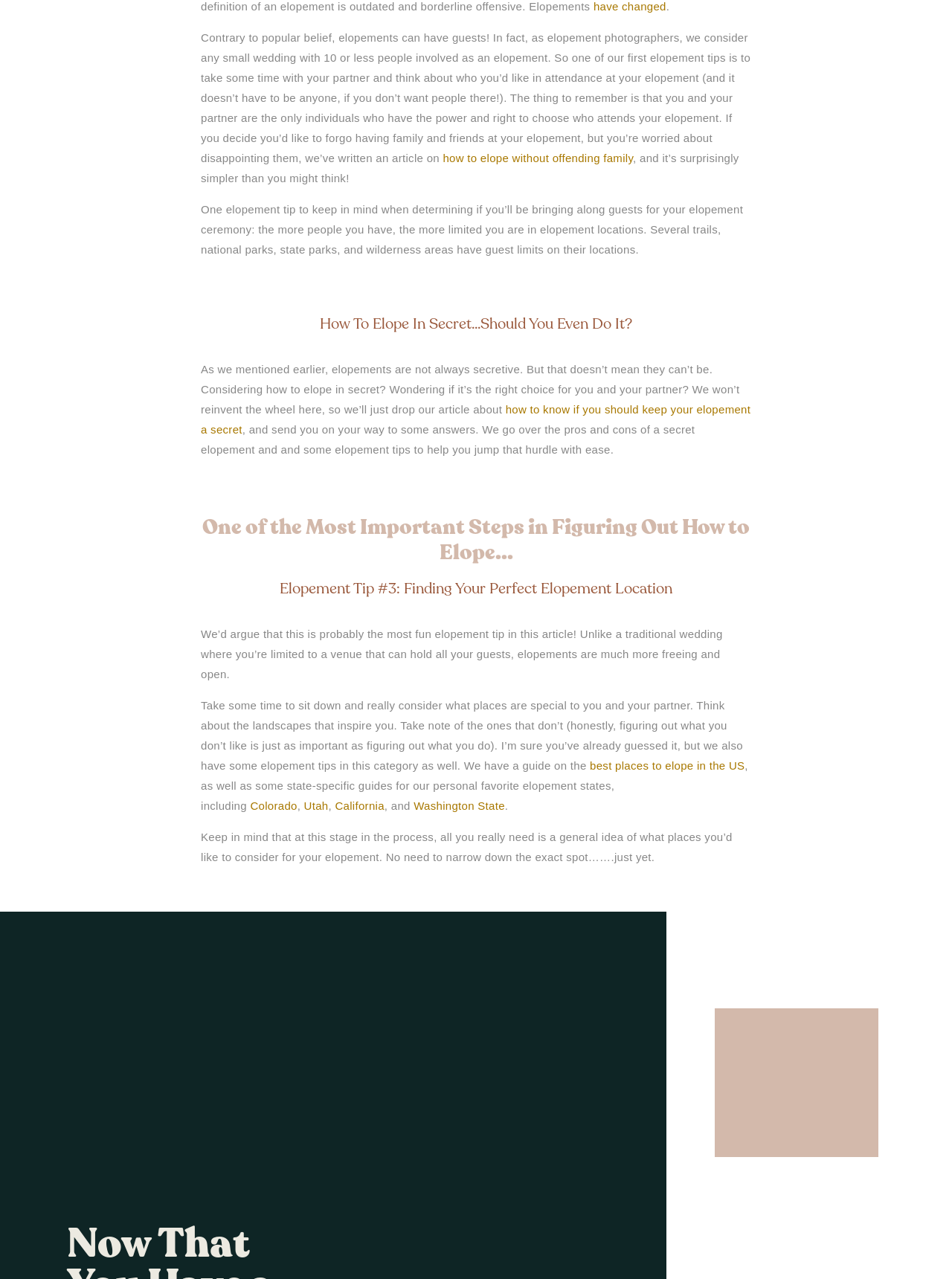Carefully examine the image and provide an in-depth answer to the question: What type of guides does the webpage offer for elopement locations?

The webpage offers state-specific guides for elopement locations, including guides for Colorado, Utah, California, and Washington State, in addition to a general guide on the best places to elope in the US.